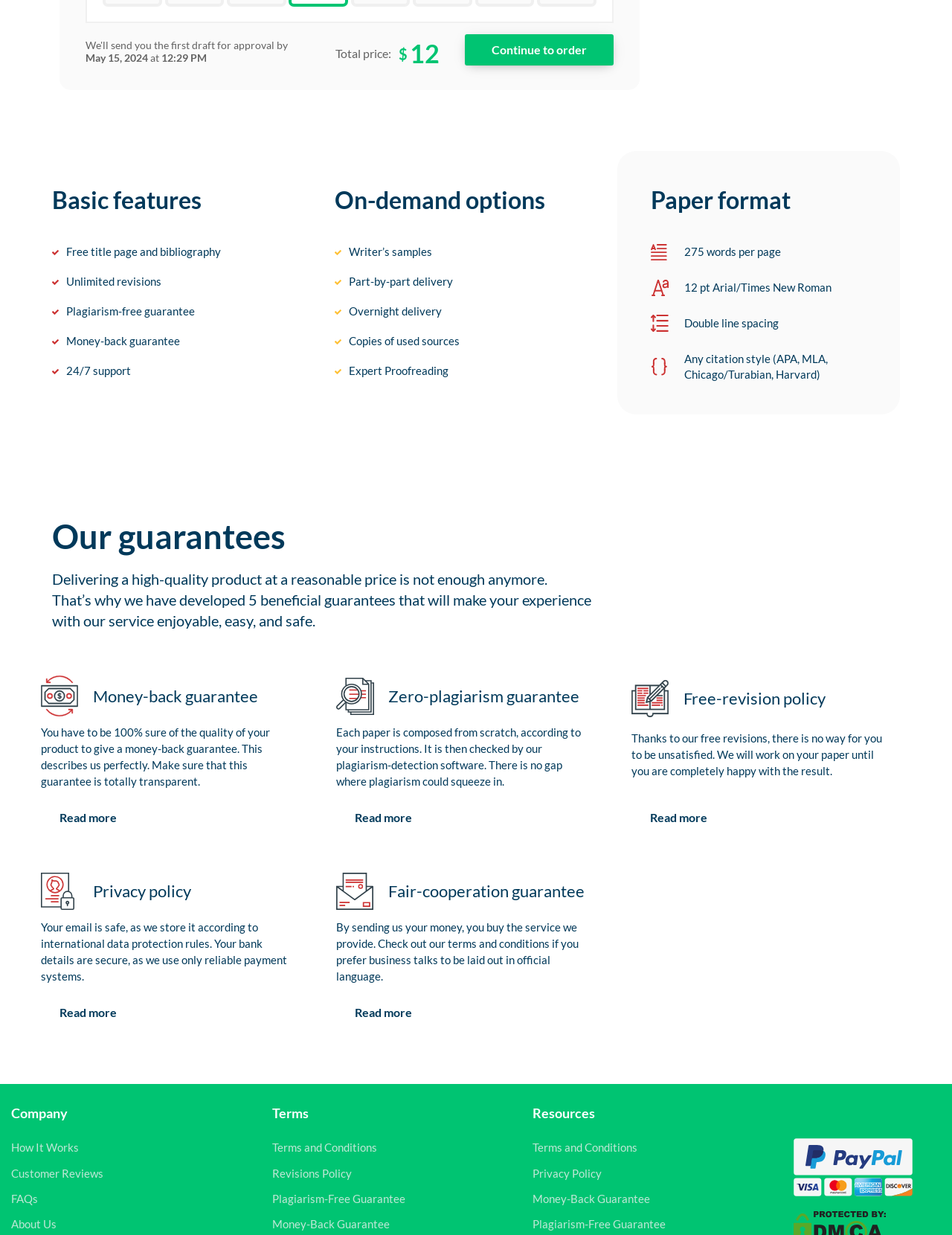Using the element description: "title="DMCA"", determine the bounding box coordinates. The coordinates should be in the format [left, top, right, bottom], with values between 0 and 1.

[0.833, 0.987, 0.93, 0.998]